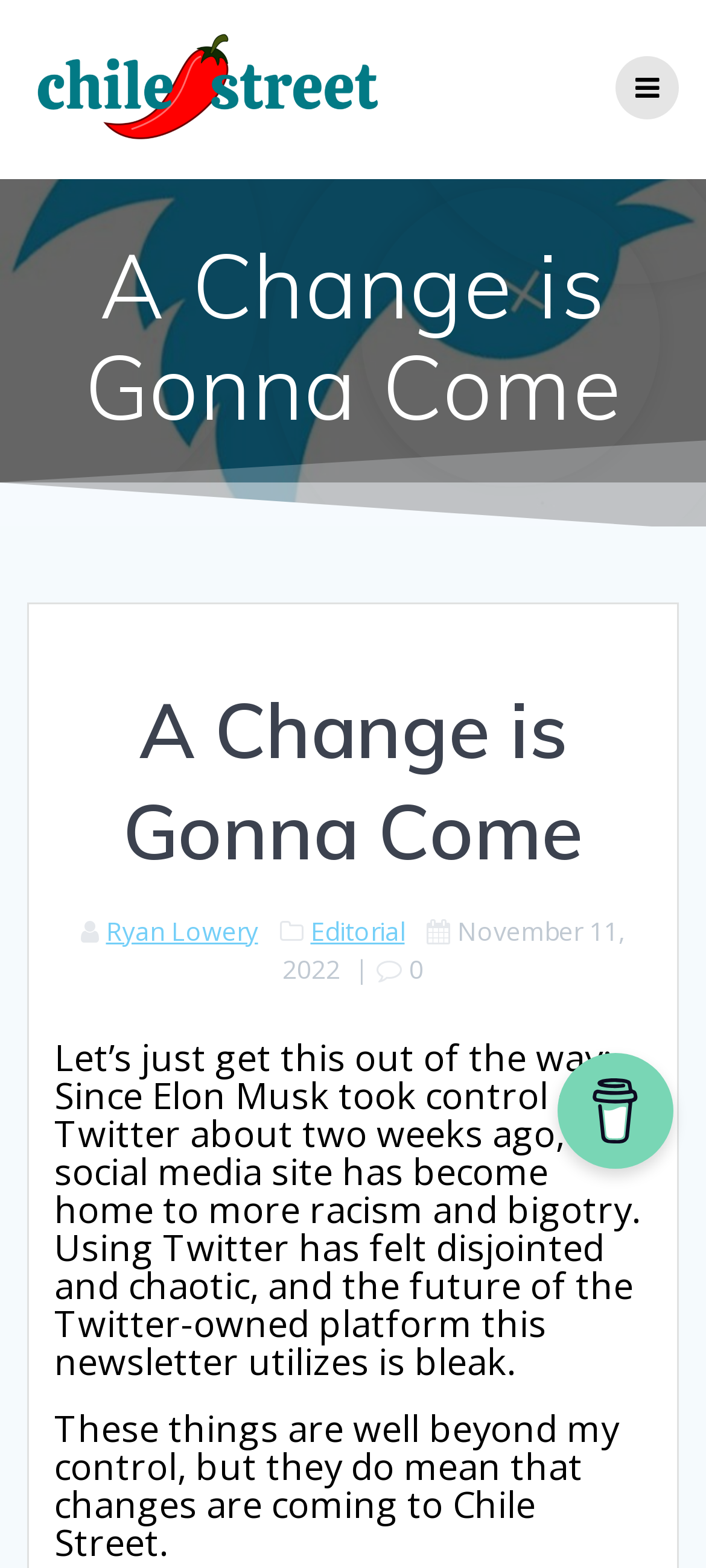Refer to the image and provide an in-depth answer to the question: 
What is the platform mentioned in the newsletter?

The platform mentioned in the newsletter can be found in the static text element with the text 'Since Elon Musk took control of Twitter about two weeks ago...' which is part of the main content of the newsletter.